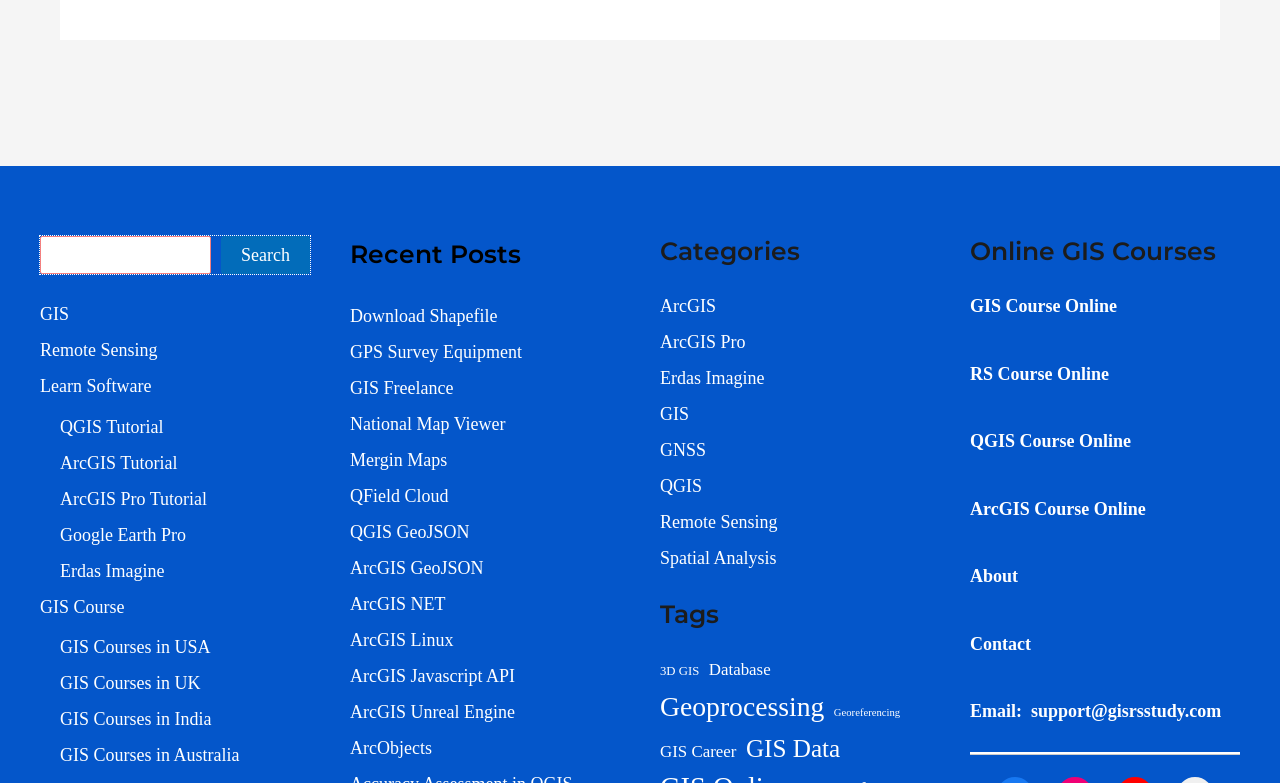Answer the question in one word or a short phrase:
What is the 'Online GIS Courses' section about?

Online courses for GIS